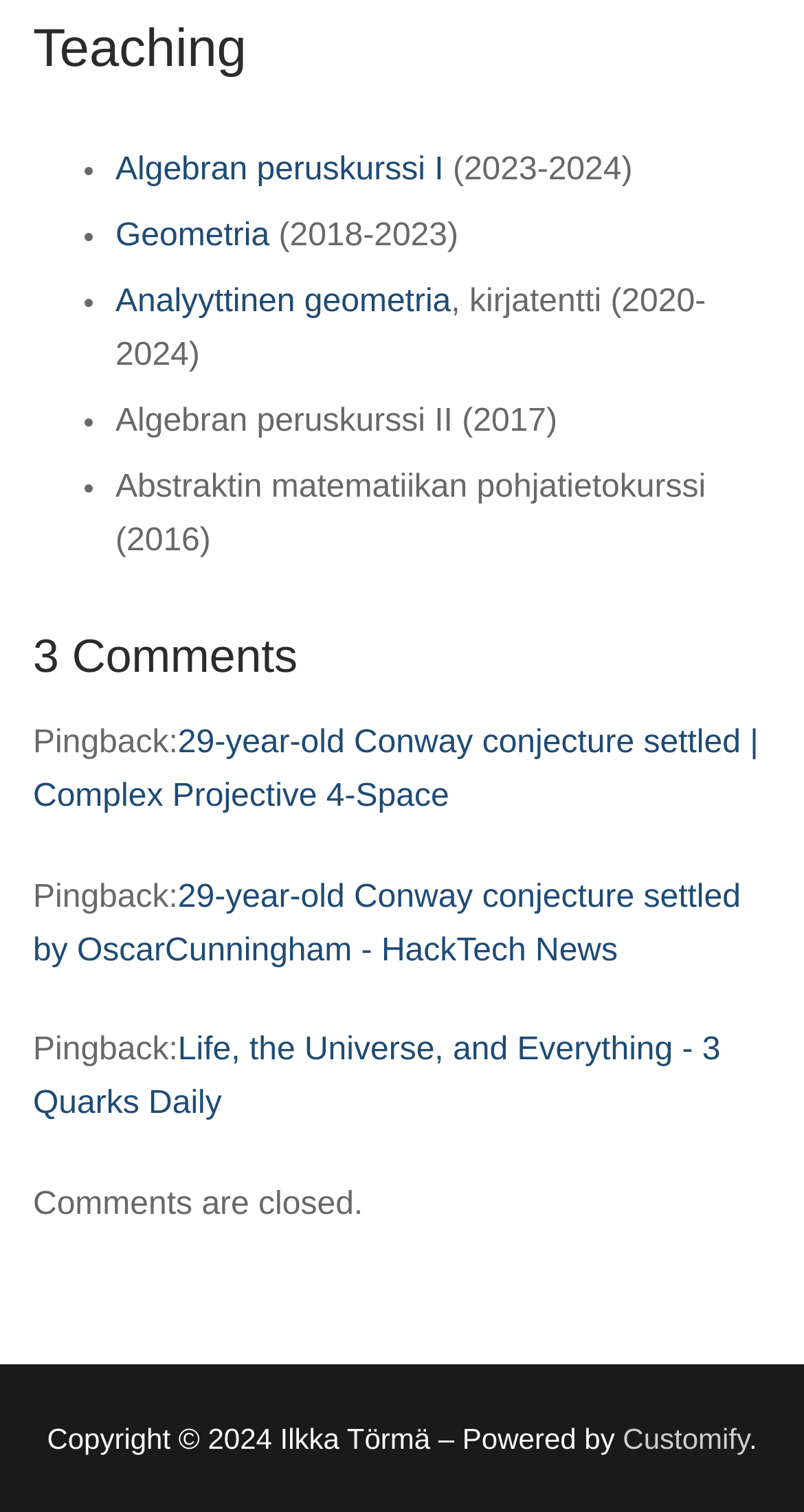Locate the bounding box coordinates of the UI element described by: "Analyyttinen geometria". The bounding box coordinates should consist of four float numbers between 0 and 1, i.e., [left, top, right, bottom].

[0.144, 0.188, 0.561, 0.211]